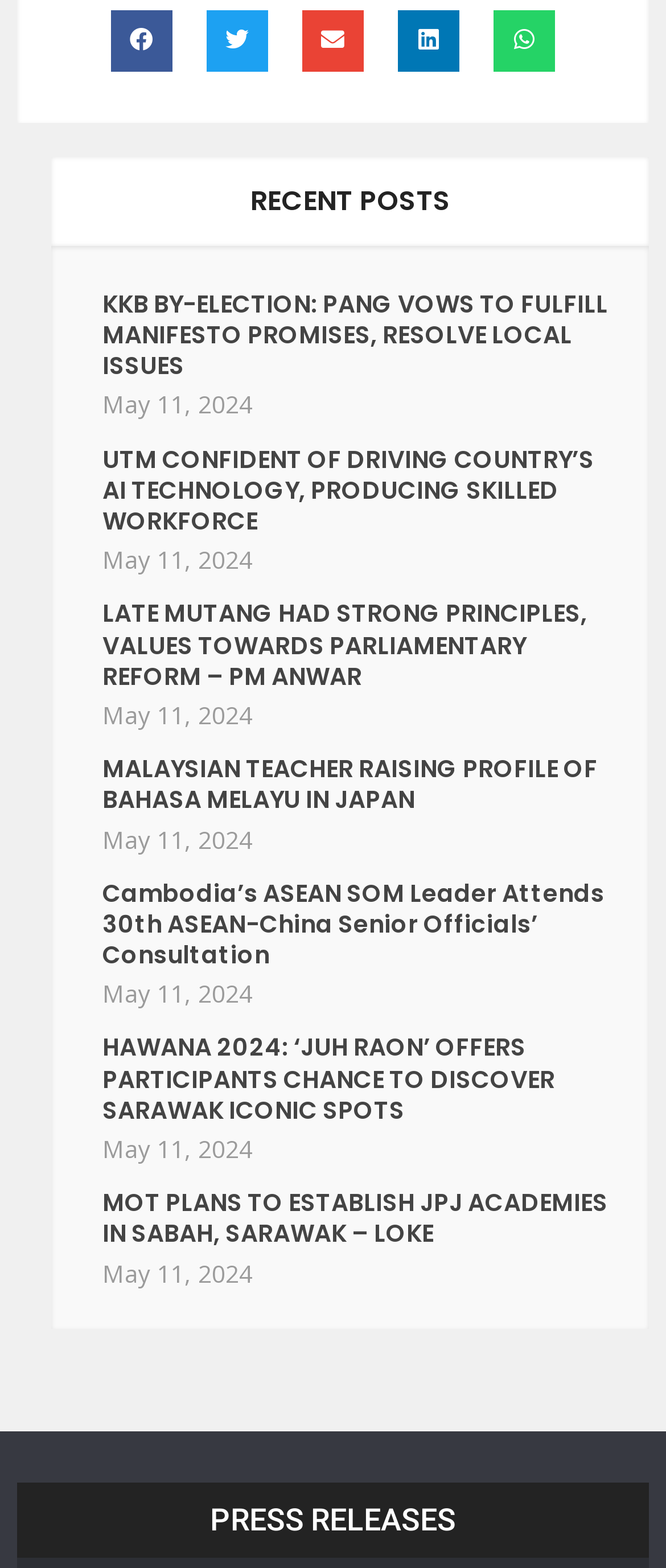Determine the bounding box coordinates of the clickable area required to perform the following instruction: "View PRESS RELEASES". The coordinates should be represented as four float numbers between 0 and 1: [left, top, right, bottom].

[0.051, 0.956, 0.949, 0.982]